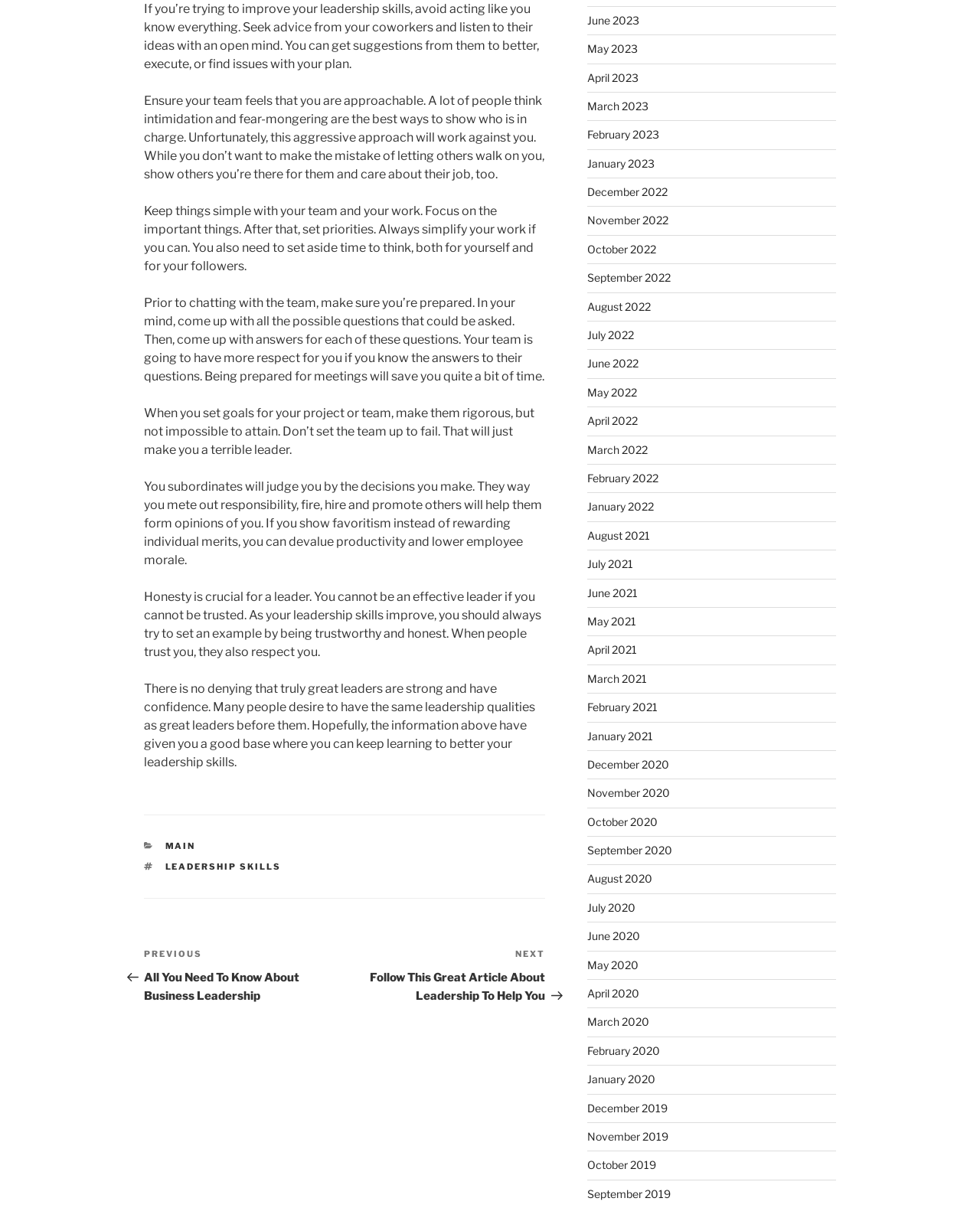Indicate the bounding box coordinates of the clickable region to achieve the following instruction: "Click on the 'MAIN' link."

[0.168, 0.696, 0.2, 0.704]